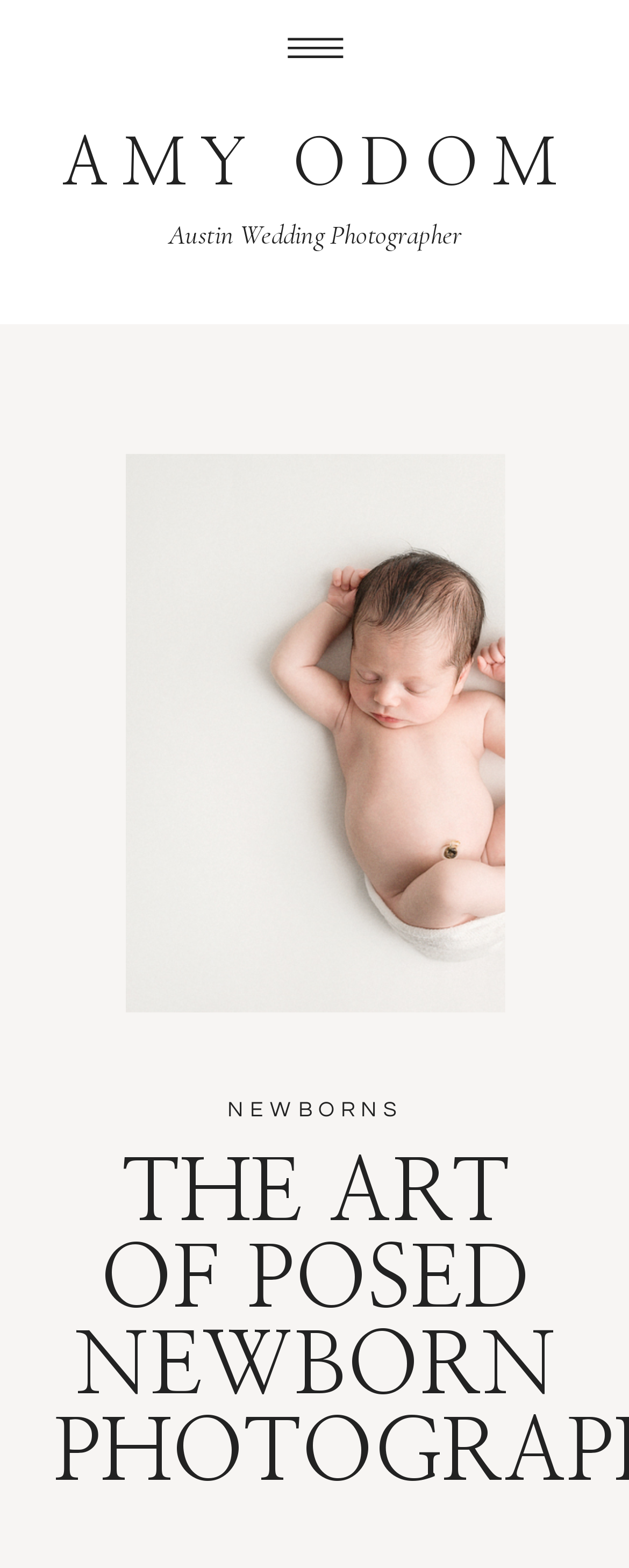What is the profession of Amy Odom?
We need a detailed and exhaustive answer to the question. Please elaborate.

Based on the webpage, Amy Odom is an Austin newborn photographer, which implies that her profession is photography, specifically newborn photography.